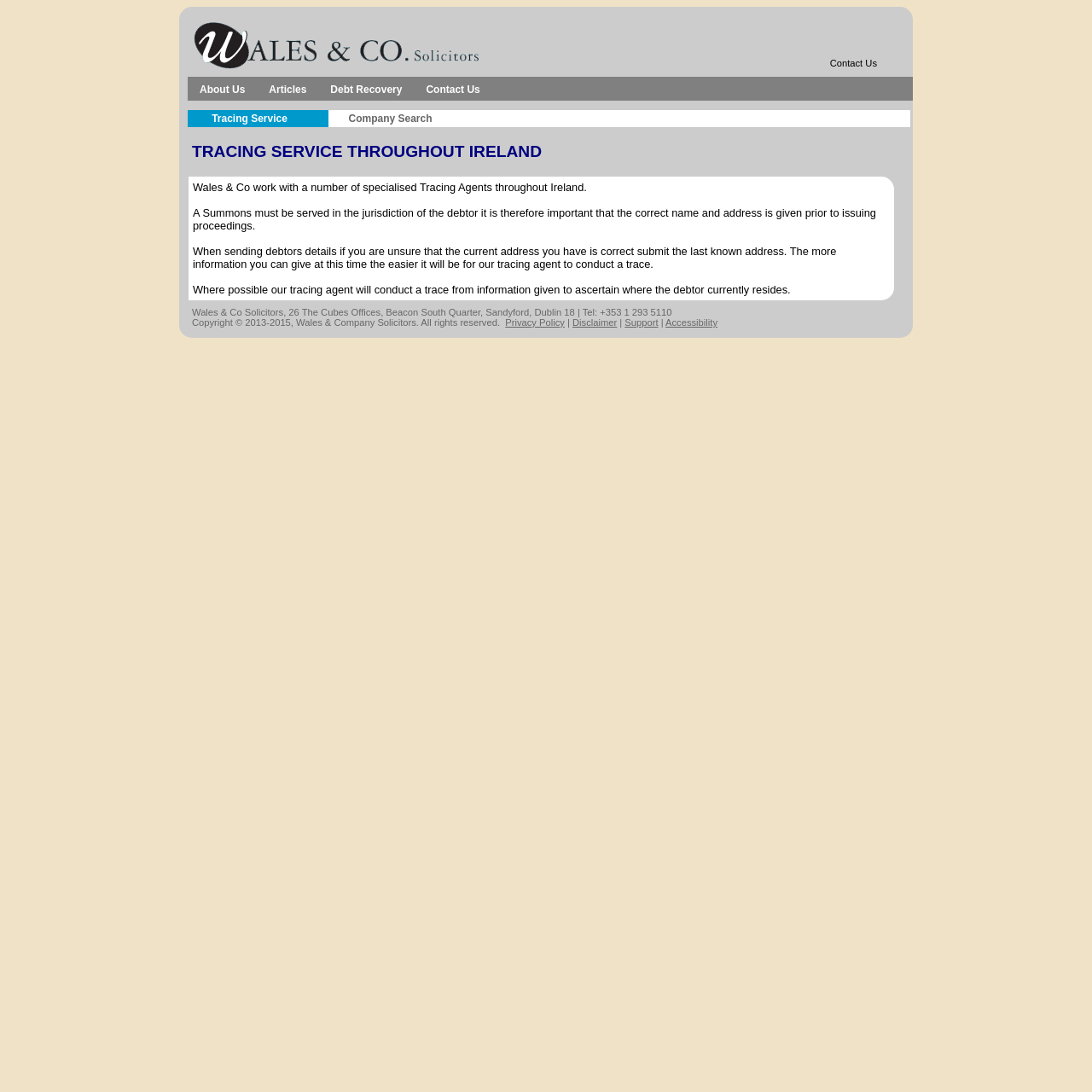Please identify the bounding box coordinates of the clickable element to fulfill the following instruction: "Learn about Debt Recovery". The coordinates should be four float numbers between 0 and 1, i.e., [left, top, right, bottom].

[0.292, 0.07, 0.379, 0.091]